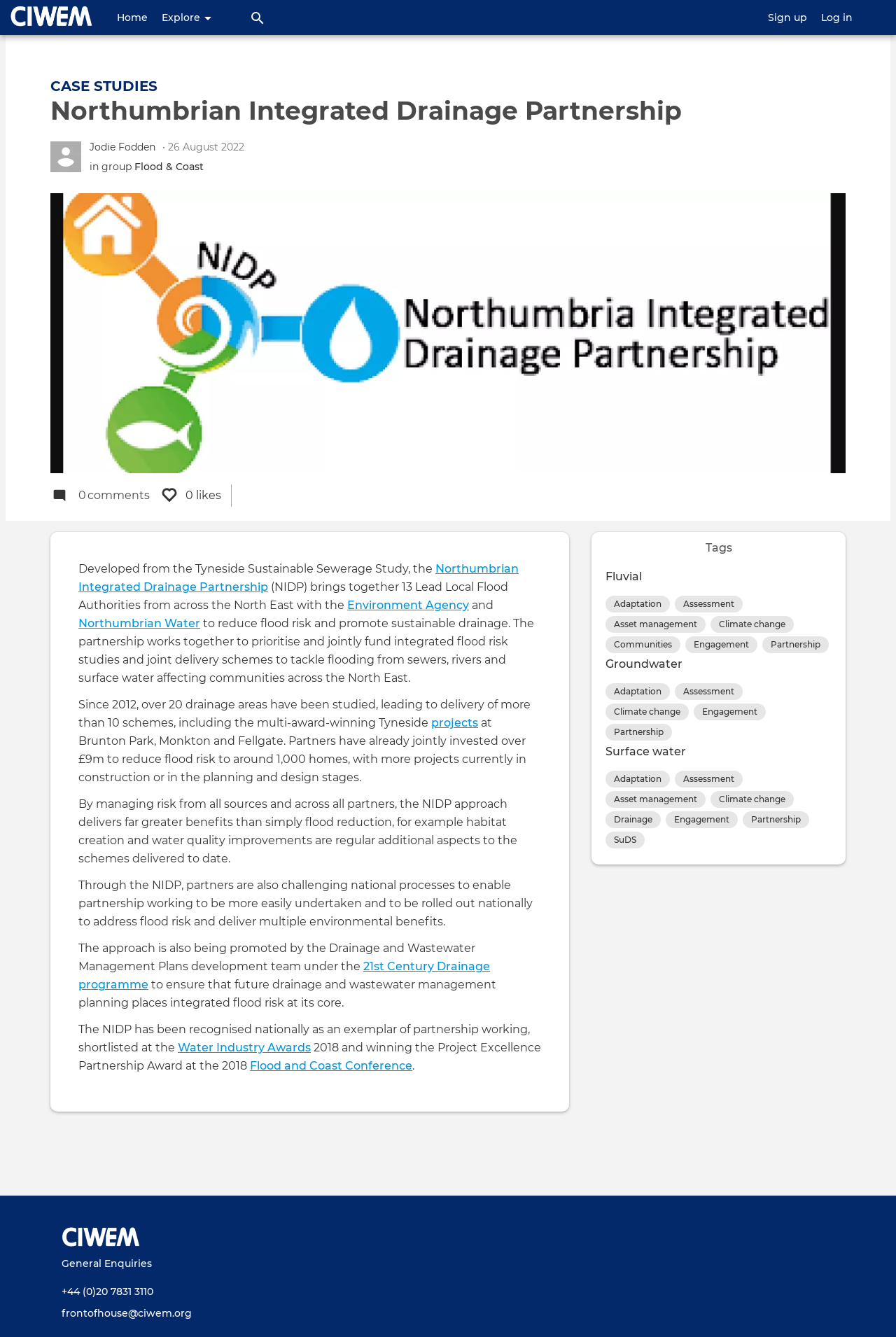Provide the bounding box coordinates for the area that should be clicked to complete the instruction: "Explore the 'CASE STUDIES' section".

[0.056, 0.058, 0.176, 0.071]